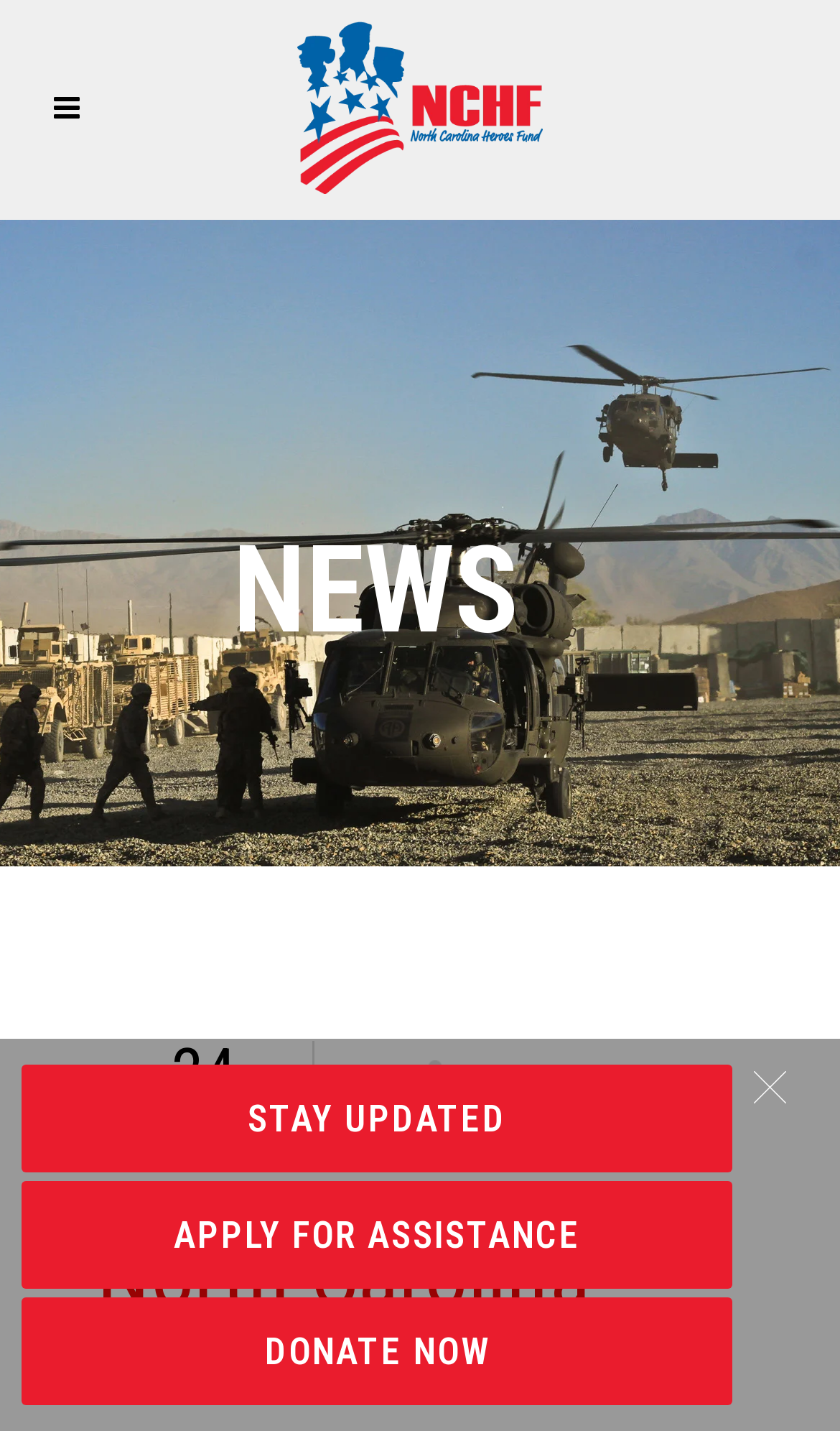Who is the keynote speaker at the Heroes’ Luncheon? Using the information from the screenshot, answer with a single word or phrase.

Senator Richard Burr